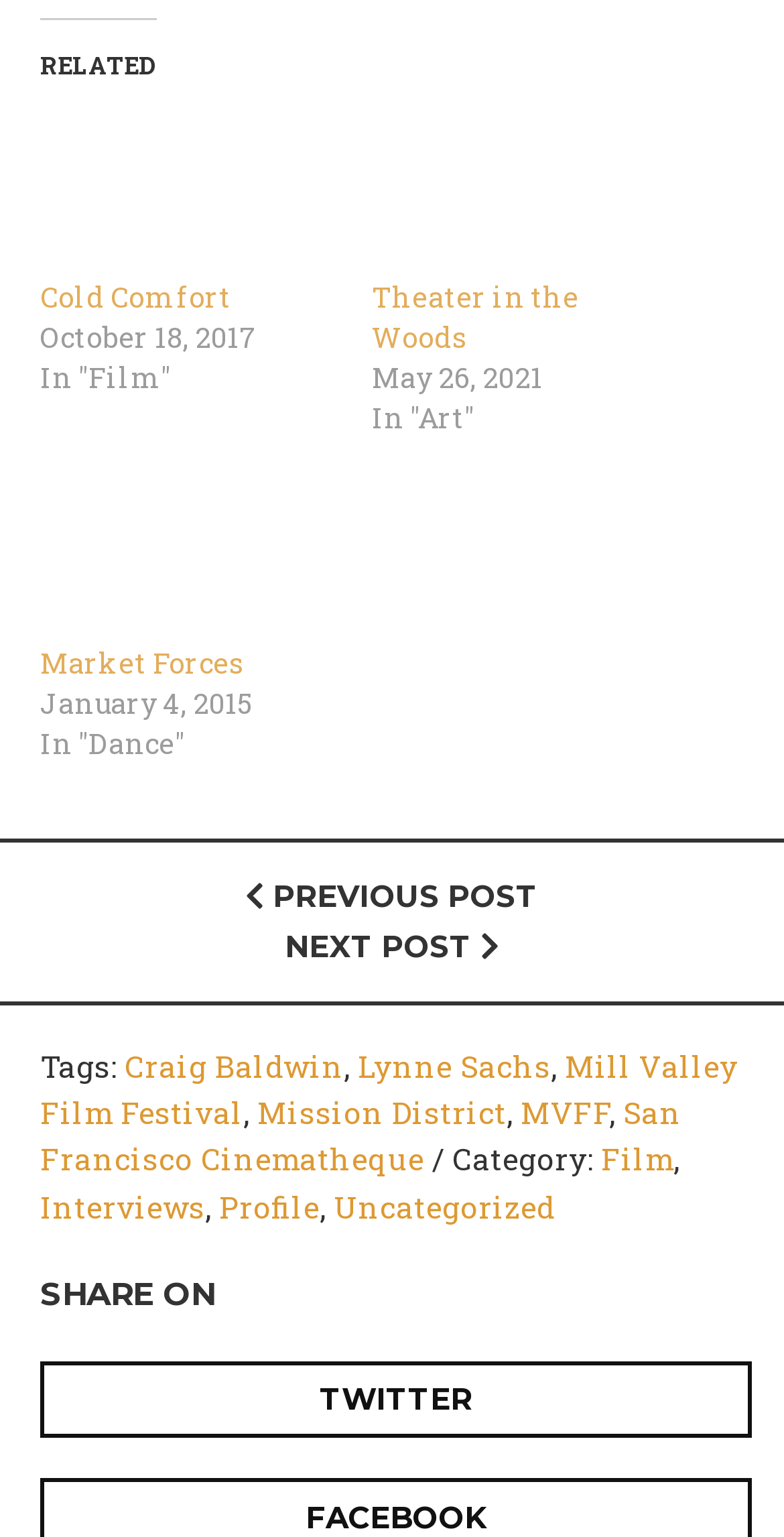Calculate the bounding box coordinates of the UI element given the description: "Find an Event".

None